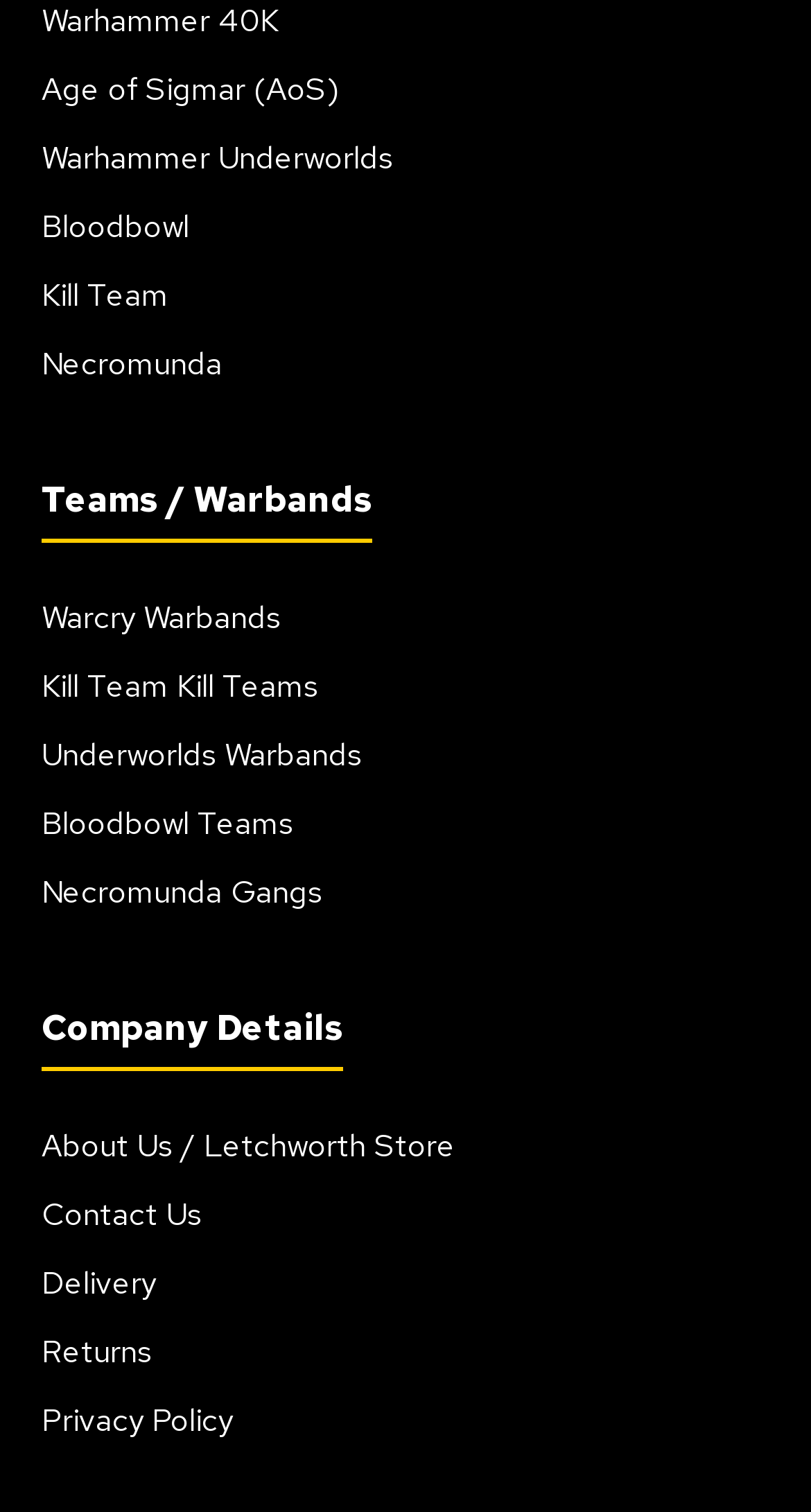Using the element description: "Kill Team Kill Teams", determine the bounding box coordinates for the specified UI element. The coordinates should be four float numbers between 0 and 1, [left, top, right, bottom].

[0.051, 0.44, 0.392, 0.468]